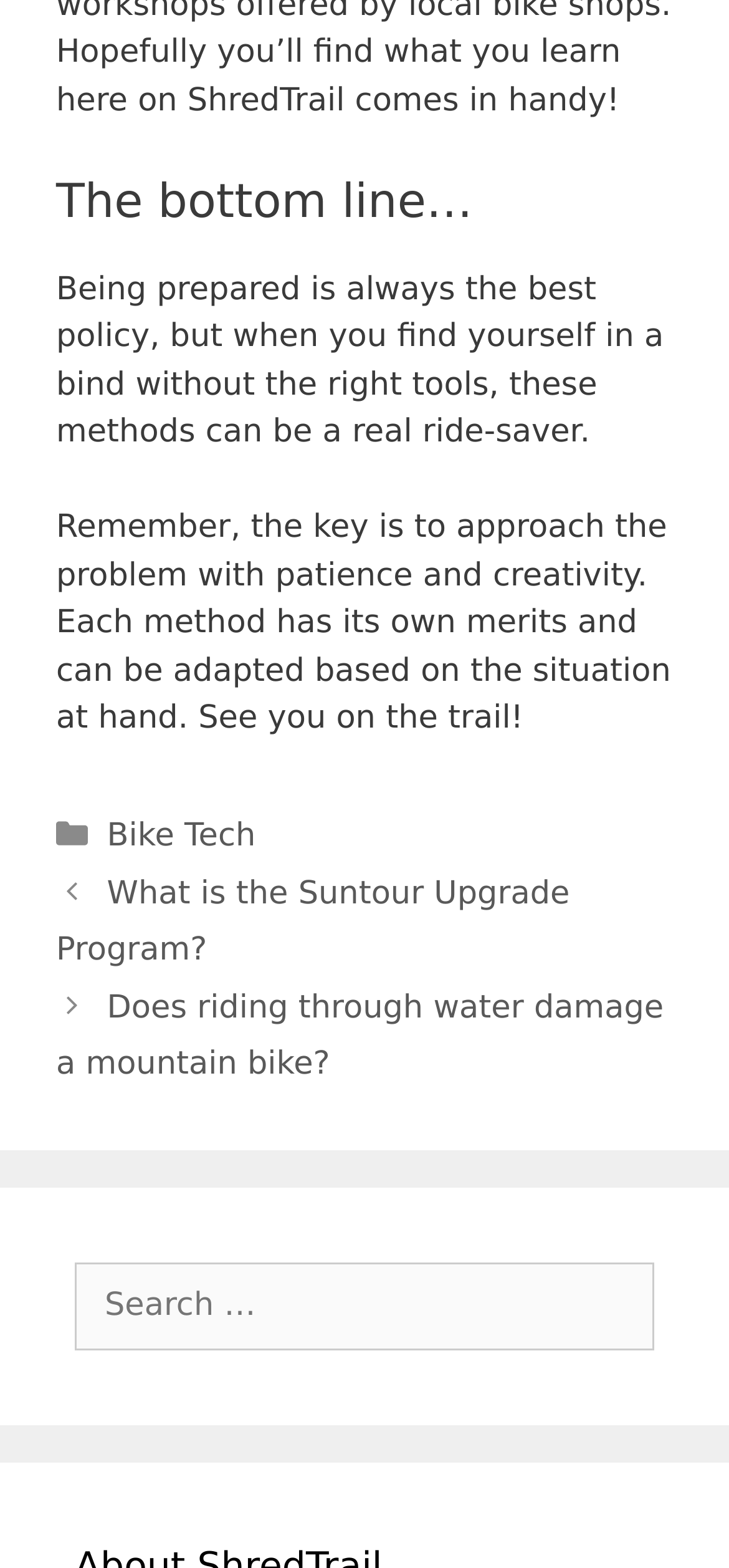What is the purpose of the search box?
Can you give a detailed and elaborate answer to the question?

The search box is located at the bottom of the page with a label 'Search for:', indicating that it is intended for users to search for specific articles or content within the website.